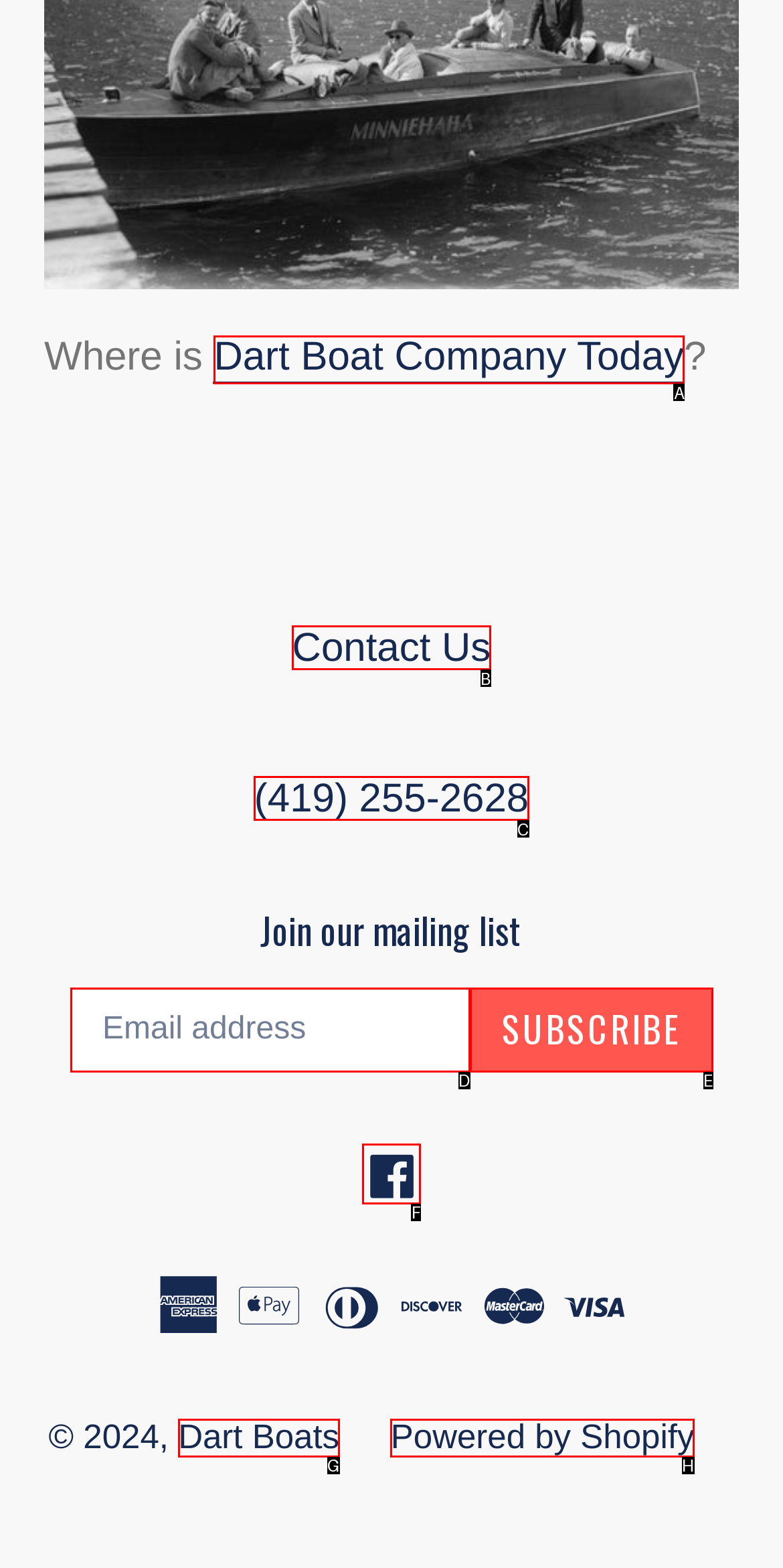Tell me which option I should click to complete the following task: Filter by Date Answer with the option's letter from the given choices directly.

None